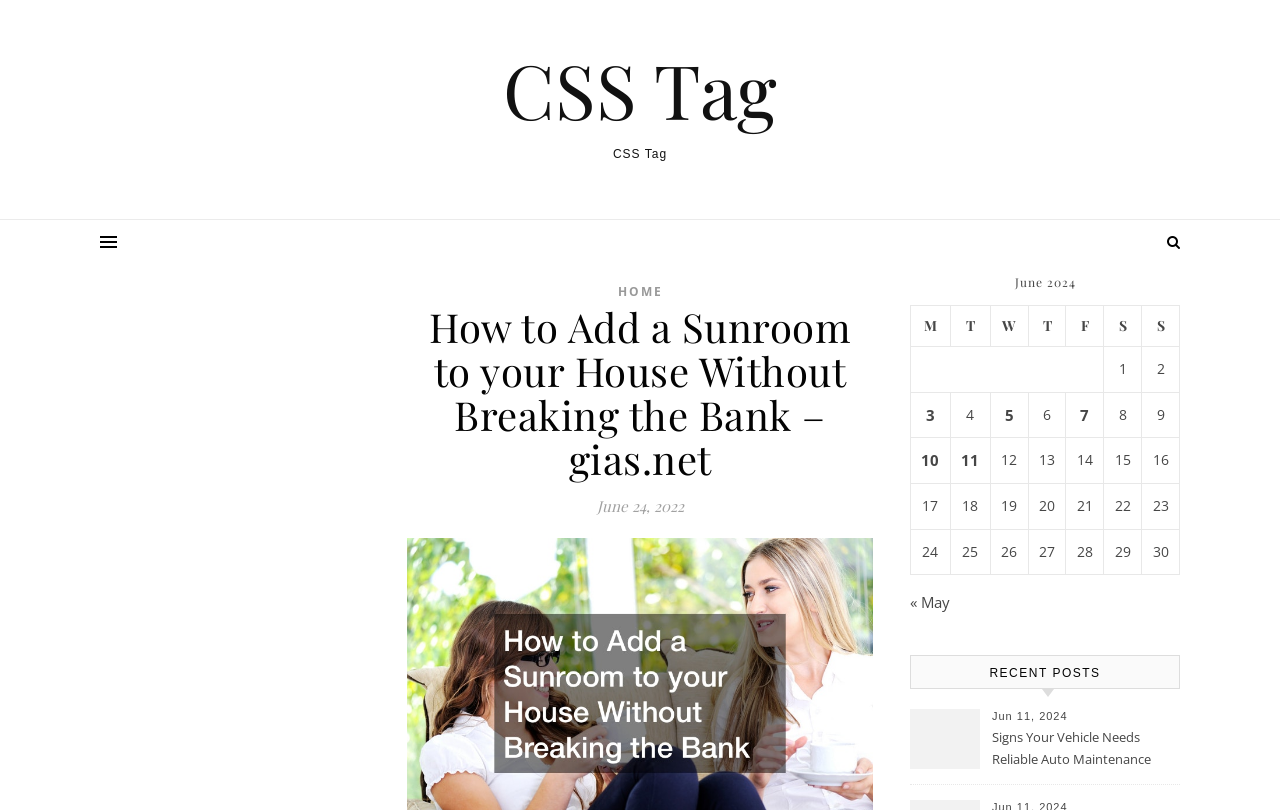Given the description "10", determine the bounding box of the corresponding UI element.

[0.72, 0.554, 0.734, 0.584]